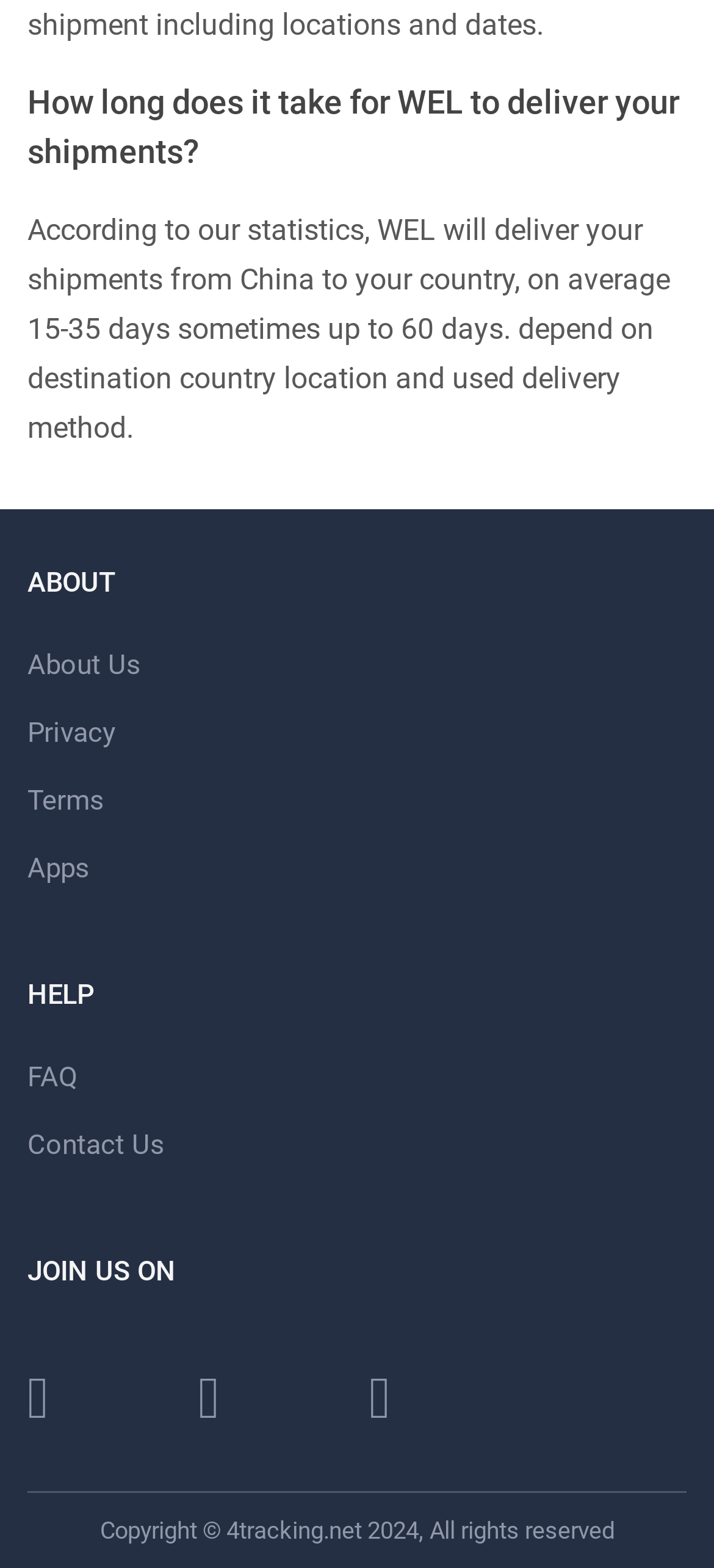Identify the bounding box coordinates for the region of the element that should be clicked to carry out the instruction: "Visit the Facebook page". The bounding box coordinates should be four float numbers between 0 and 1, i.e., [left, top, right, bottom].

[0.038, 0.866, 0.121, 0.915]